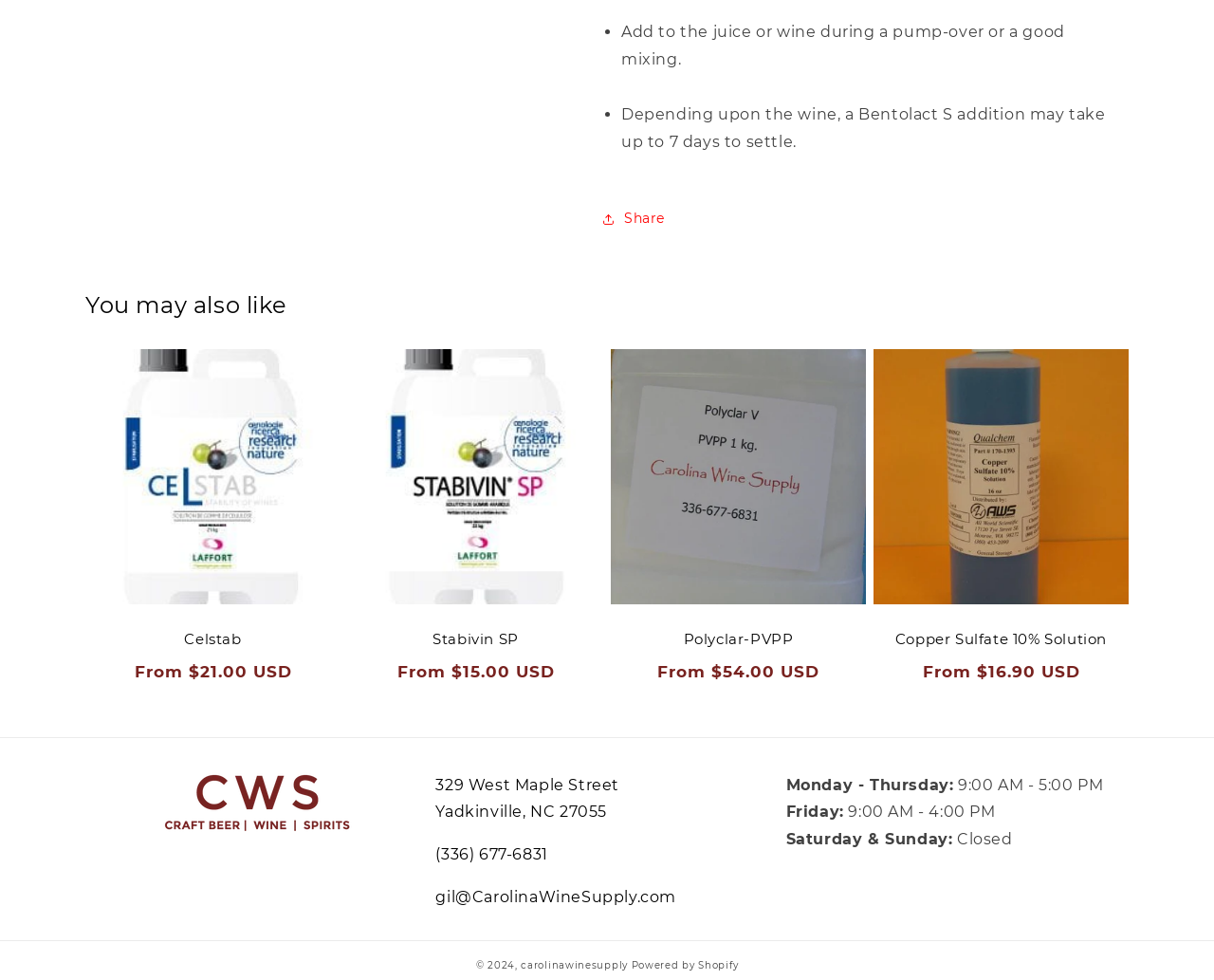Please identify the bounding box coordinates of the element I should click to complete this instruction: 'Read more about cómo romper firestick tv'. The coordinates should be given as four float numbers between 0 and 1, like this: [left, top, right, bottom].

None